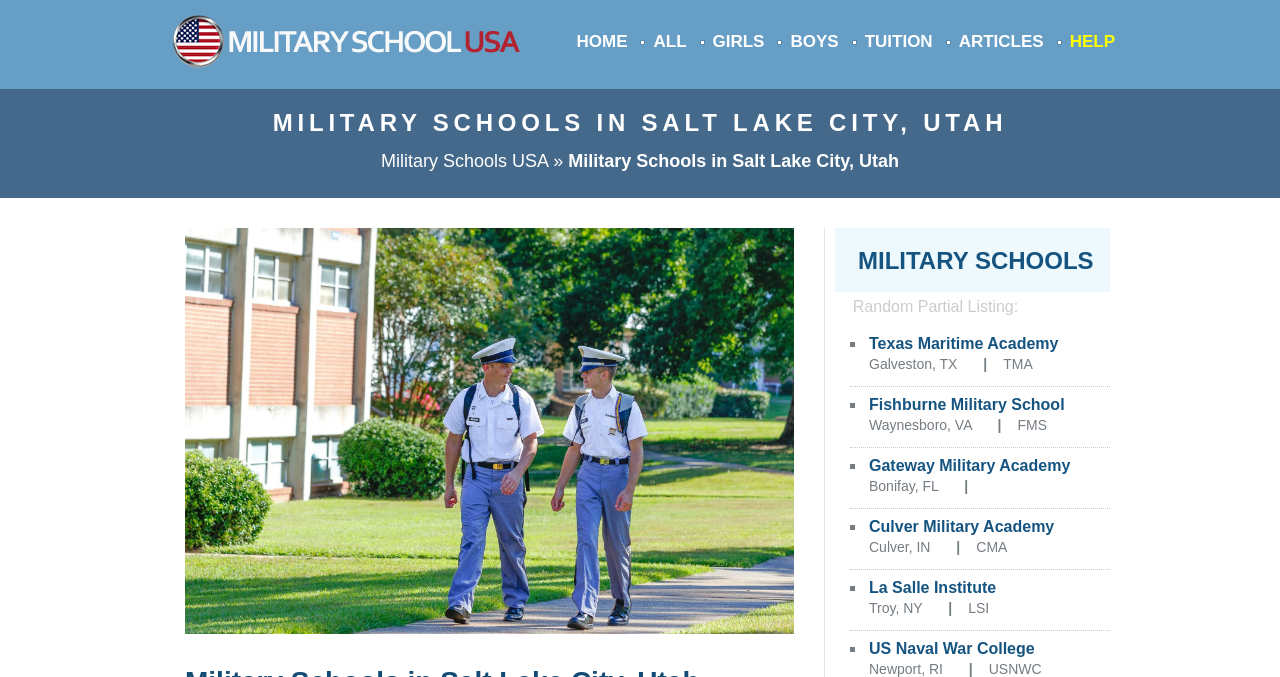What is the main topic of this webpage?
Examine the webpage screenshot and provide an in-depth answer to the question.

Based on the webpage's structure and content, it appears to be a directory or listing of military schools, with various links and headings related to military schools and academies.